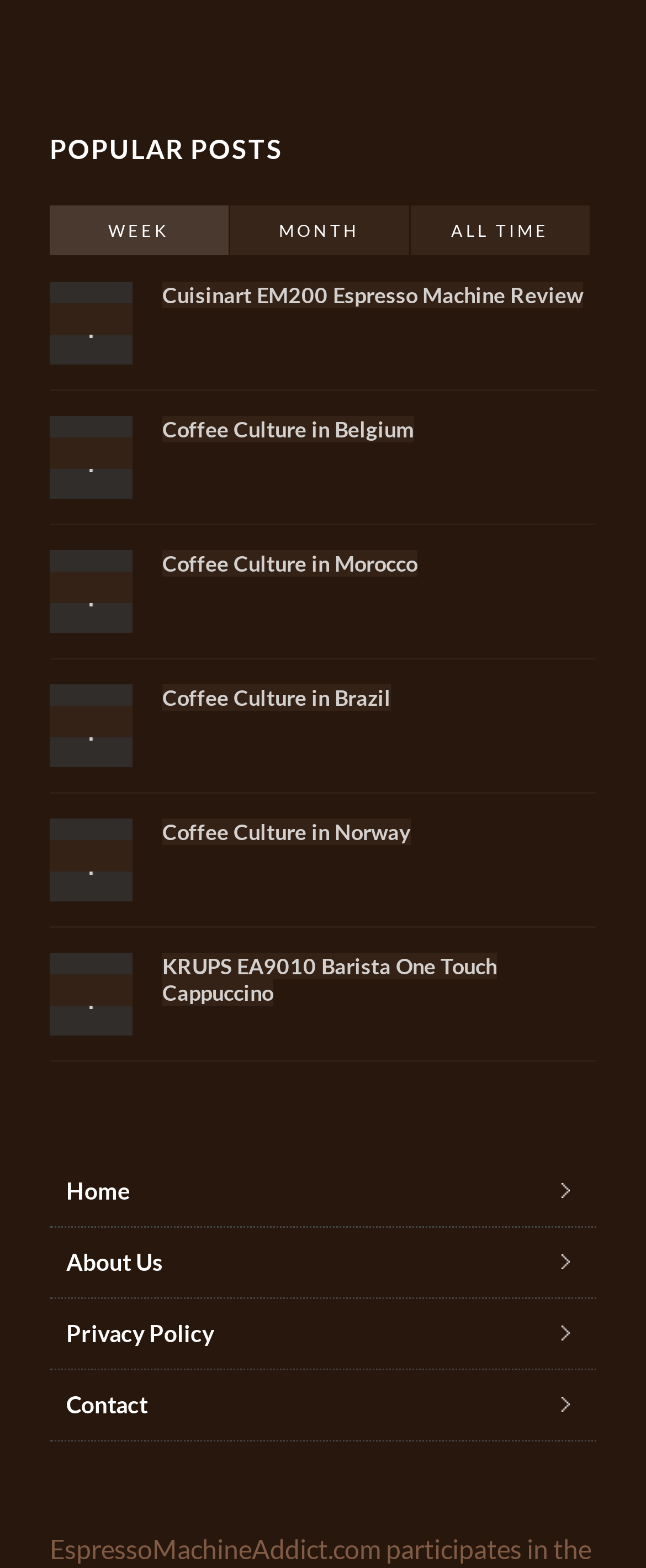Examine the image and give a thorough answer to the following question:
How many navigation links are at the bottom?

I looked at the bottom of the webpage and found 4 navigation links: 'Home', 'About Us', 'Privacy Policy', and 'Contact'.